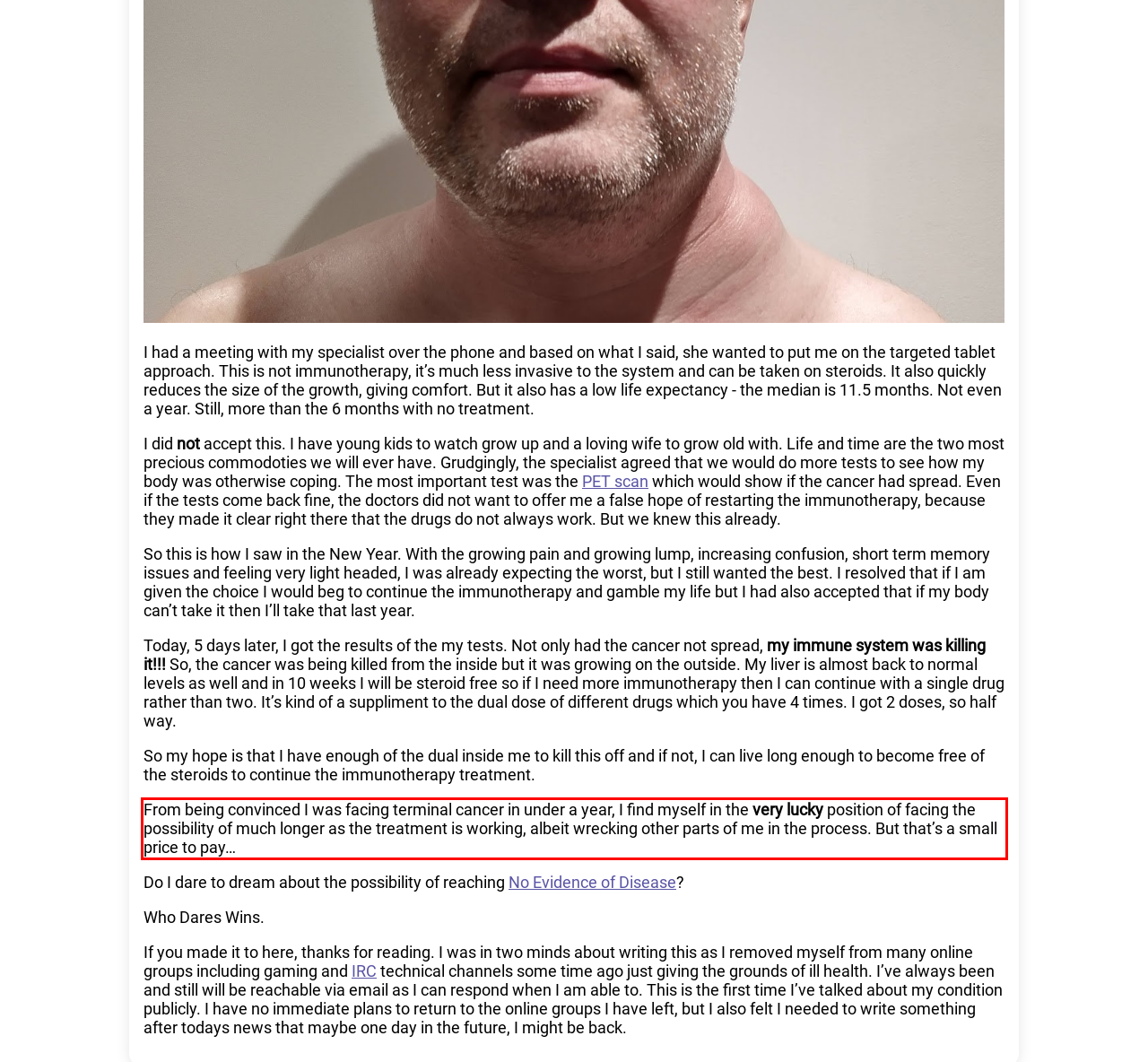Using the provided screenshot, read and generate the text content within the red-bordered area.

From being convinced I was facing terminal cancer in under a year, I find myself in the very lucky position of facing the possibility of much longer as the treatment is working, albeit wrecking other parts of me in the process. But that’s a small price to pay…